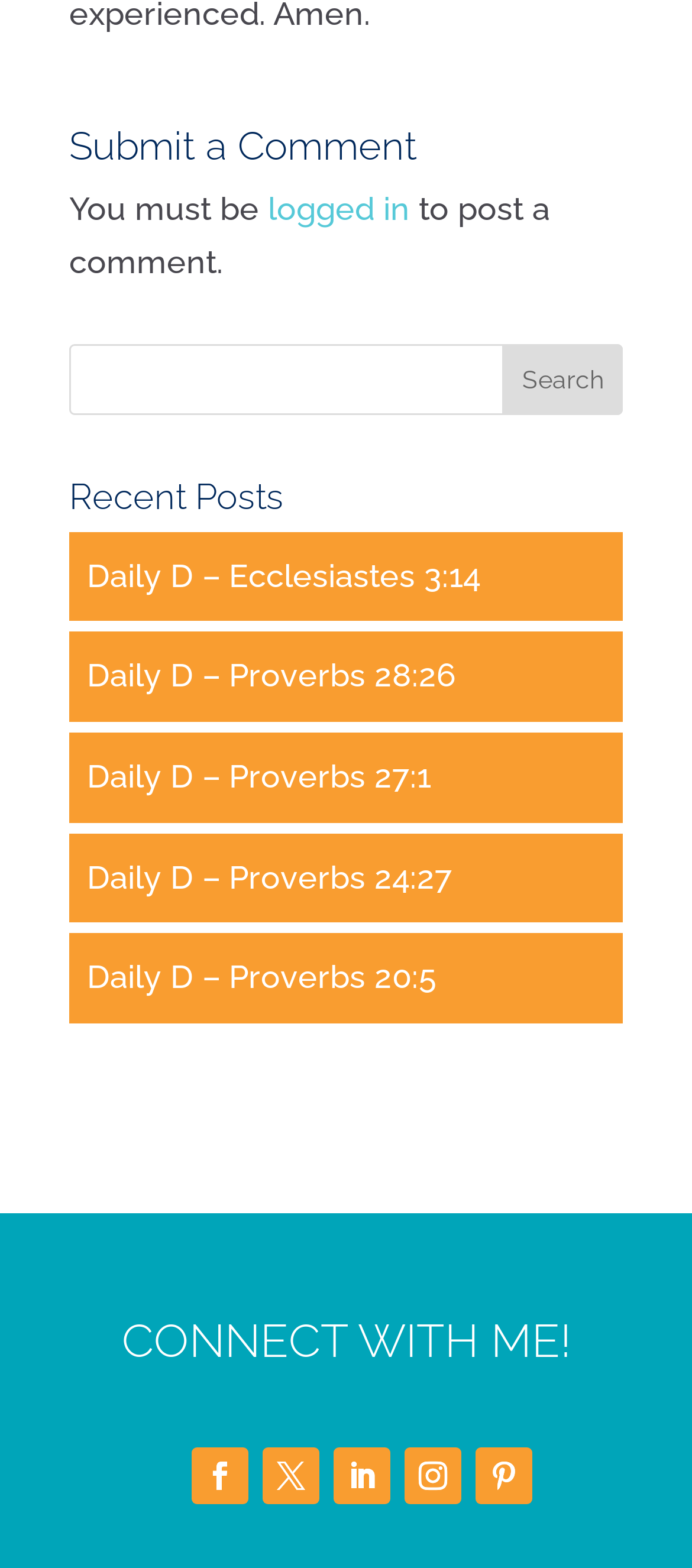What is required to post a comment?
Answer the question with a single word or phrase, referring to the image.

logged in